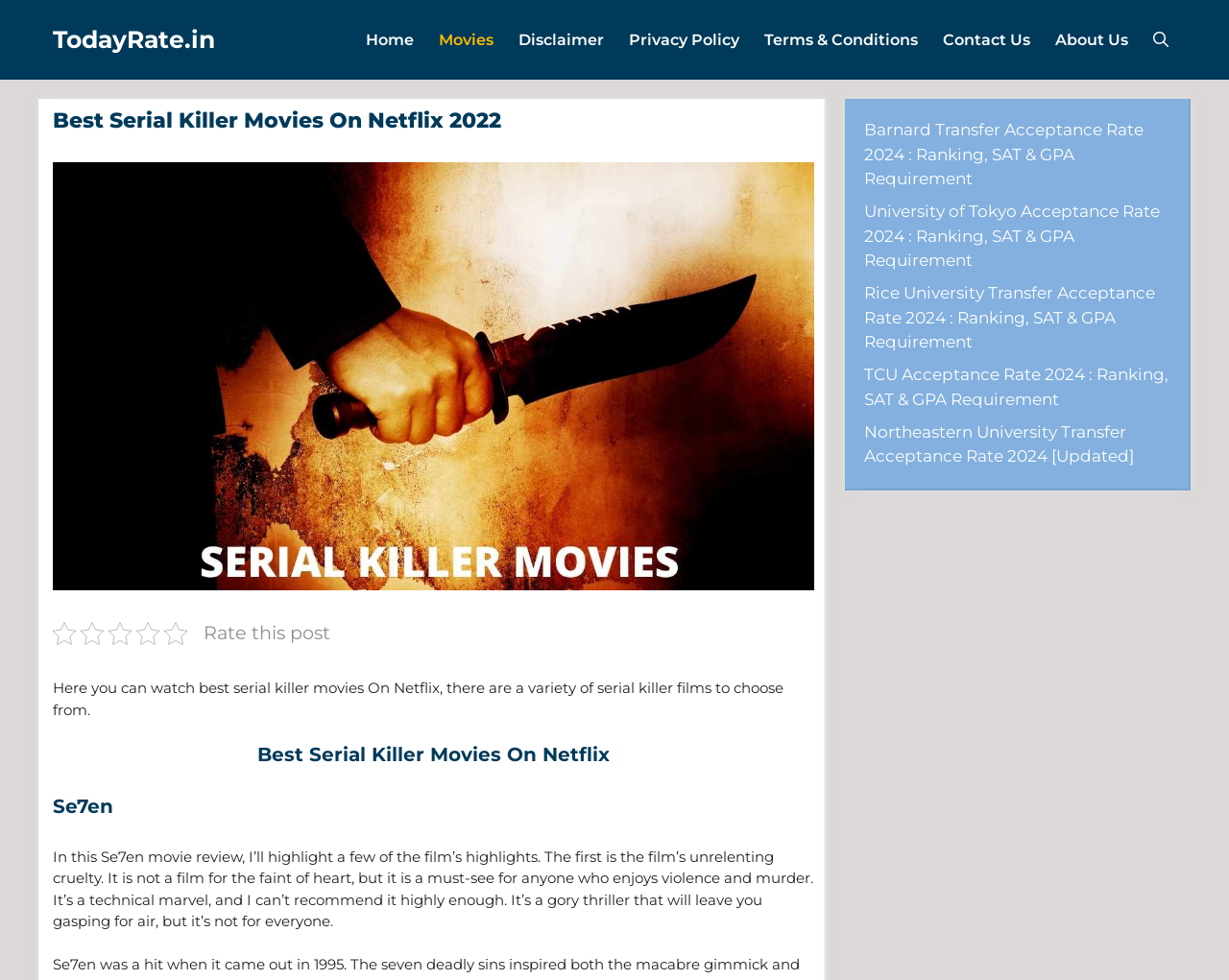How many links are in the navigation menu?
Please analyze the image and answer the question with as much detail as possible.

I counted the number of links in the navigation menu, which are 'TodayRate.in', 'Home', 'Movies', 'Disclaimer', 'Privacy Policy', 'Terms & Conditions', 'Contact Us', and 'About Us'. Therefore, the answer is 8.